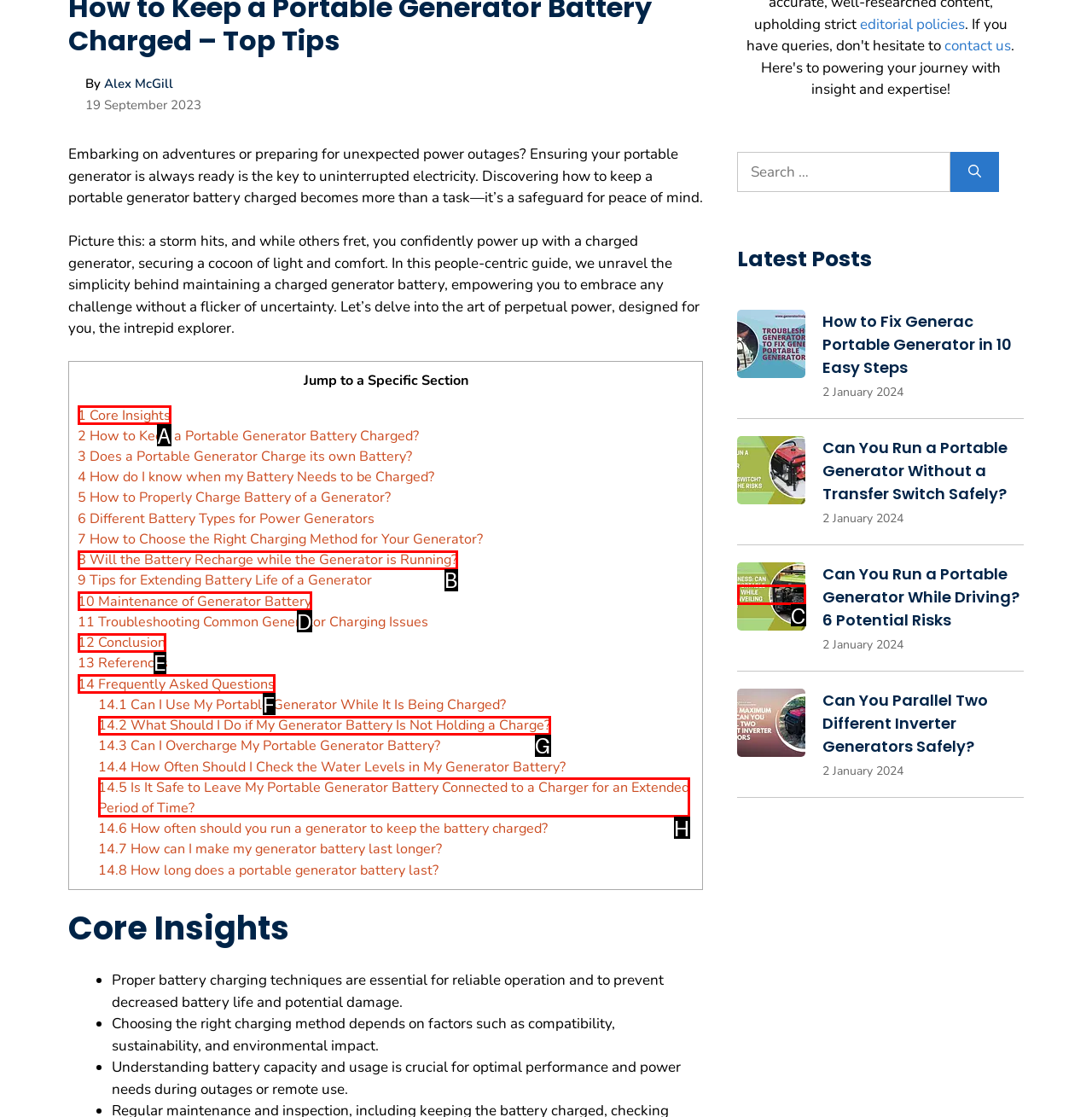Match the description to the correct option: 1 Core Insights
Provide the letter of the matching option directly.

A